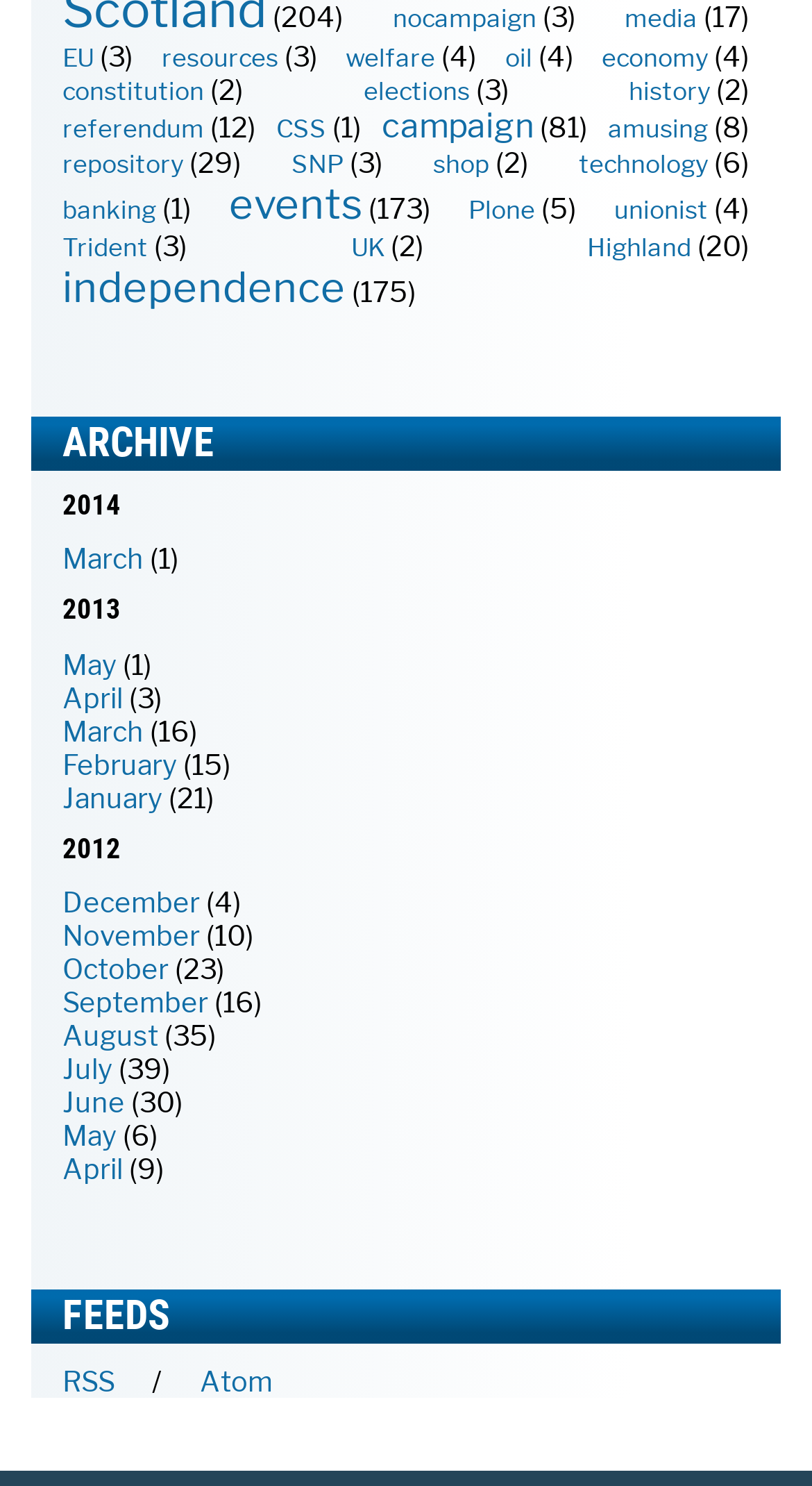Refer to the element description July and identify the corresponding bounding box in the screenshot. Format the coordinates as (top-left x, top-left y, bottom-right x, bottom-right y) with values in the range of 0 to 1.

[0.077, 0.708, 0.138, 0.731]